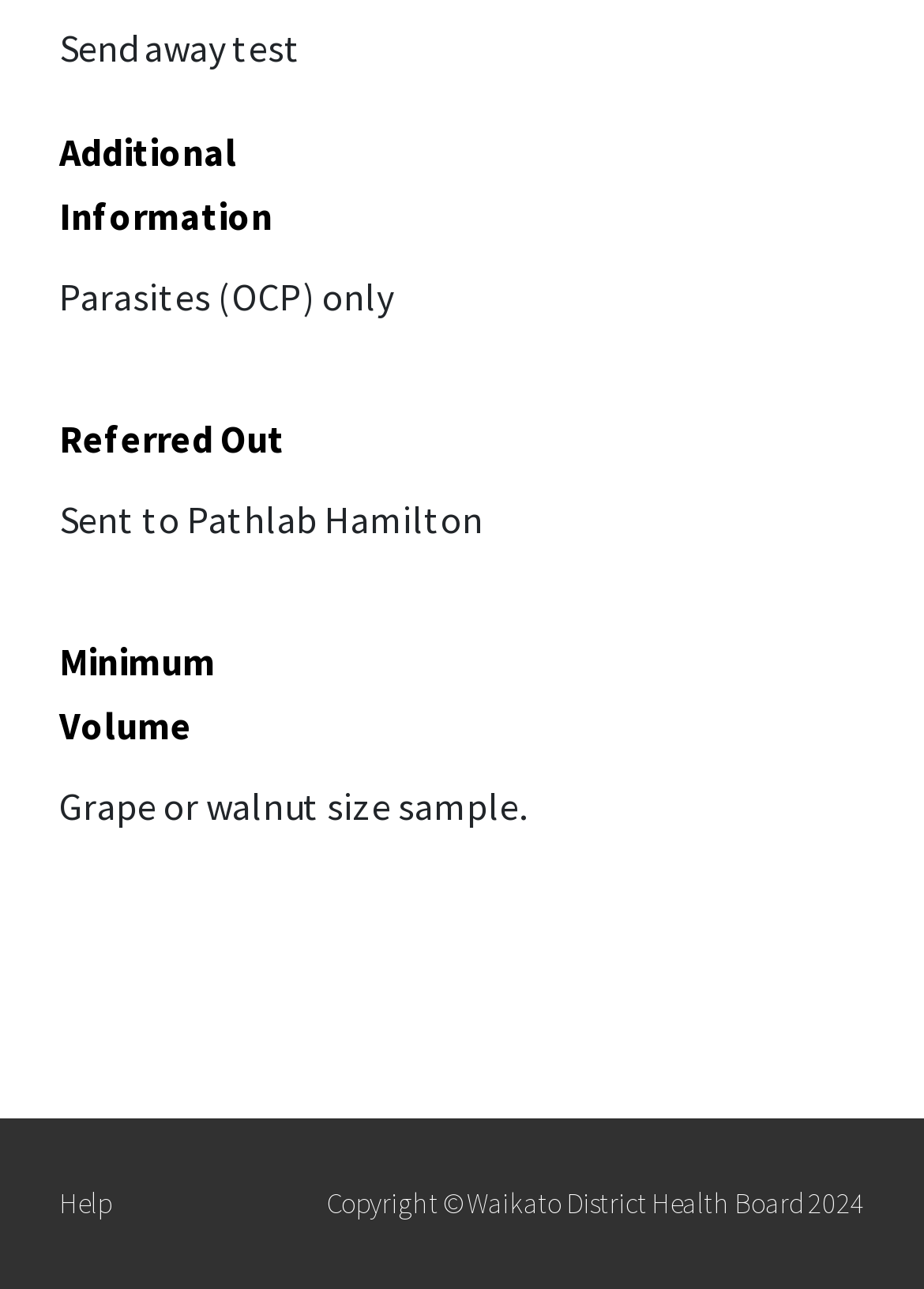Using the element description: "Help", determine the bounding box coordinates for the specified UI element. The coordinates should be four float numbers between 0 and 1, [left, top, right, bottom].

[0.064, 0.904, 0.321, 0.963]